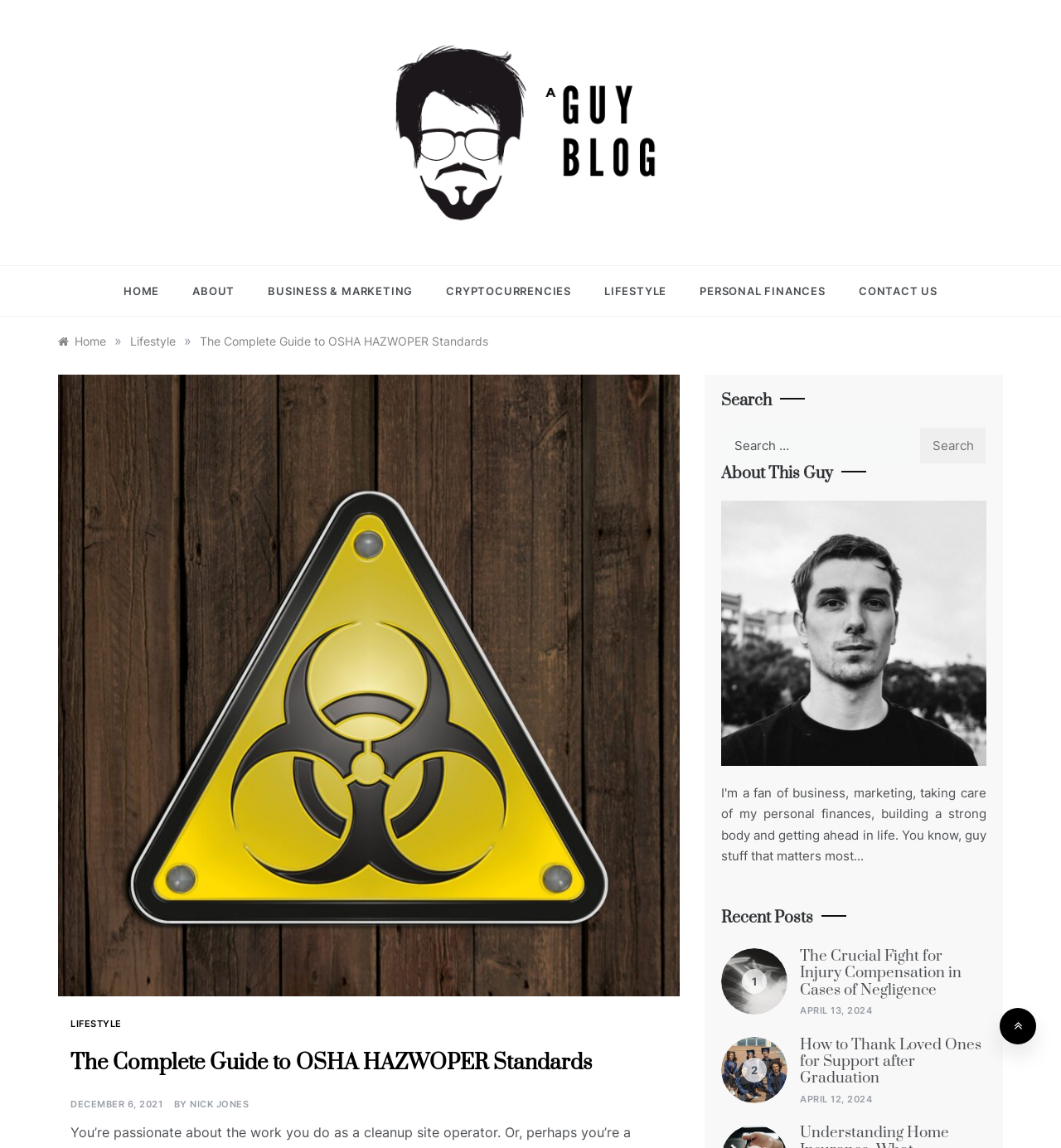What is the purpose of the search bar?
Answer the question with a single word or phrase derived from the image.

To search for content